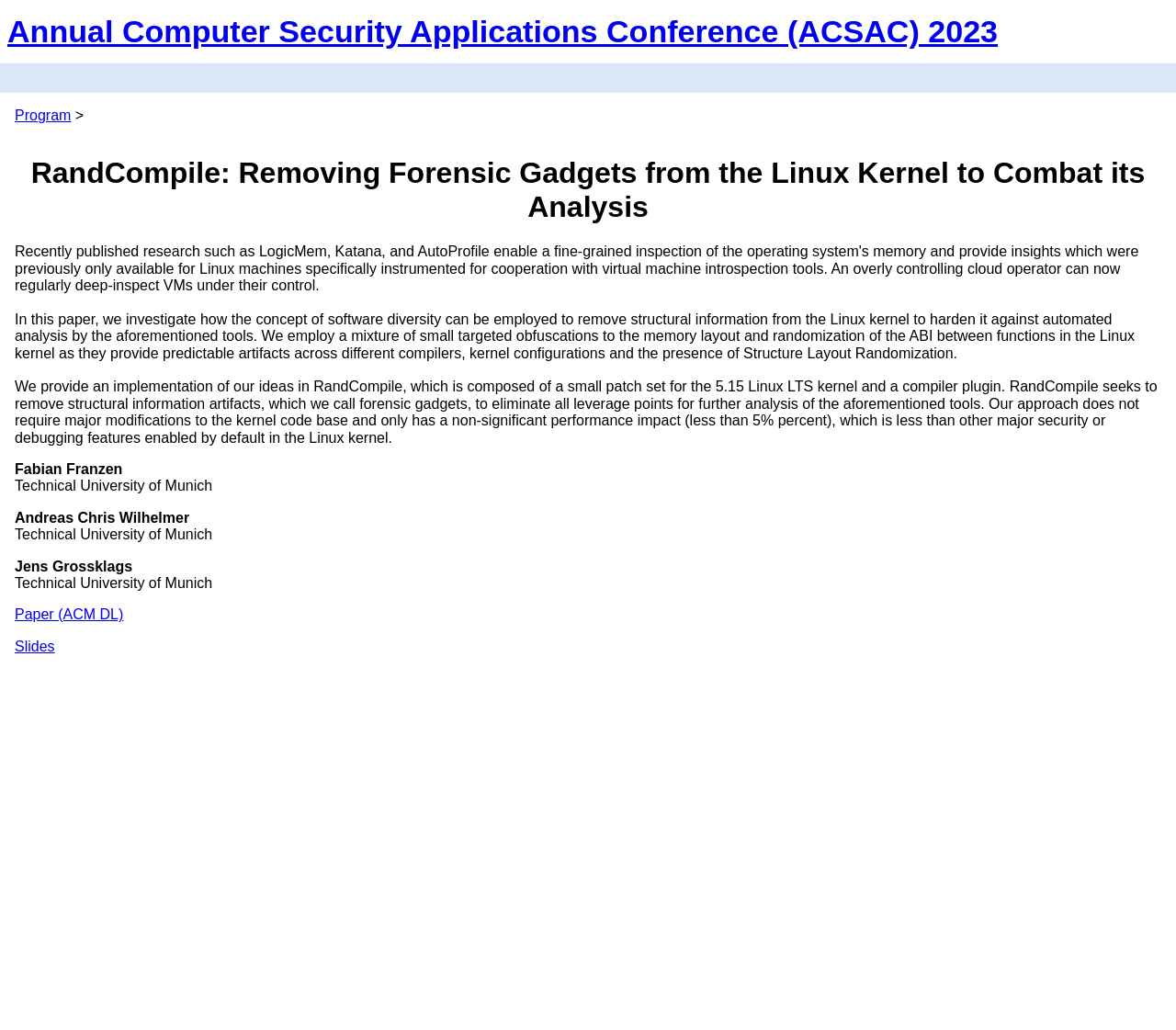What are the two options to access the paper?
Using the picture, provide a one-word or short phrase answer.

Paper (ACM DL) and Slides